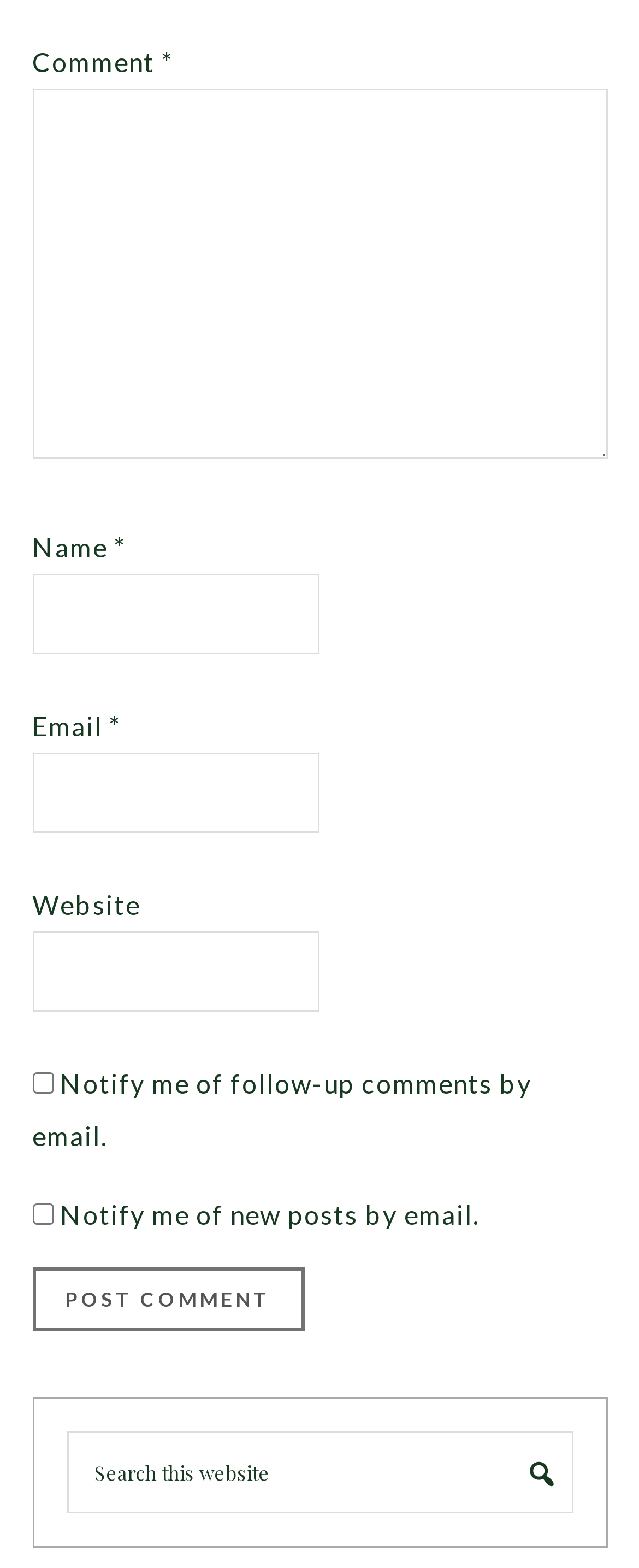Provide a brief response to the question below using a single word or phrase: 
What is the purpose of the textboxes?

To input comment information